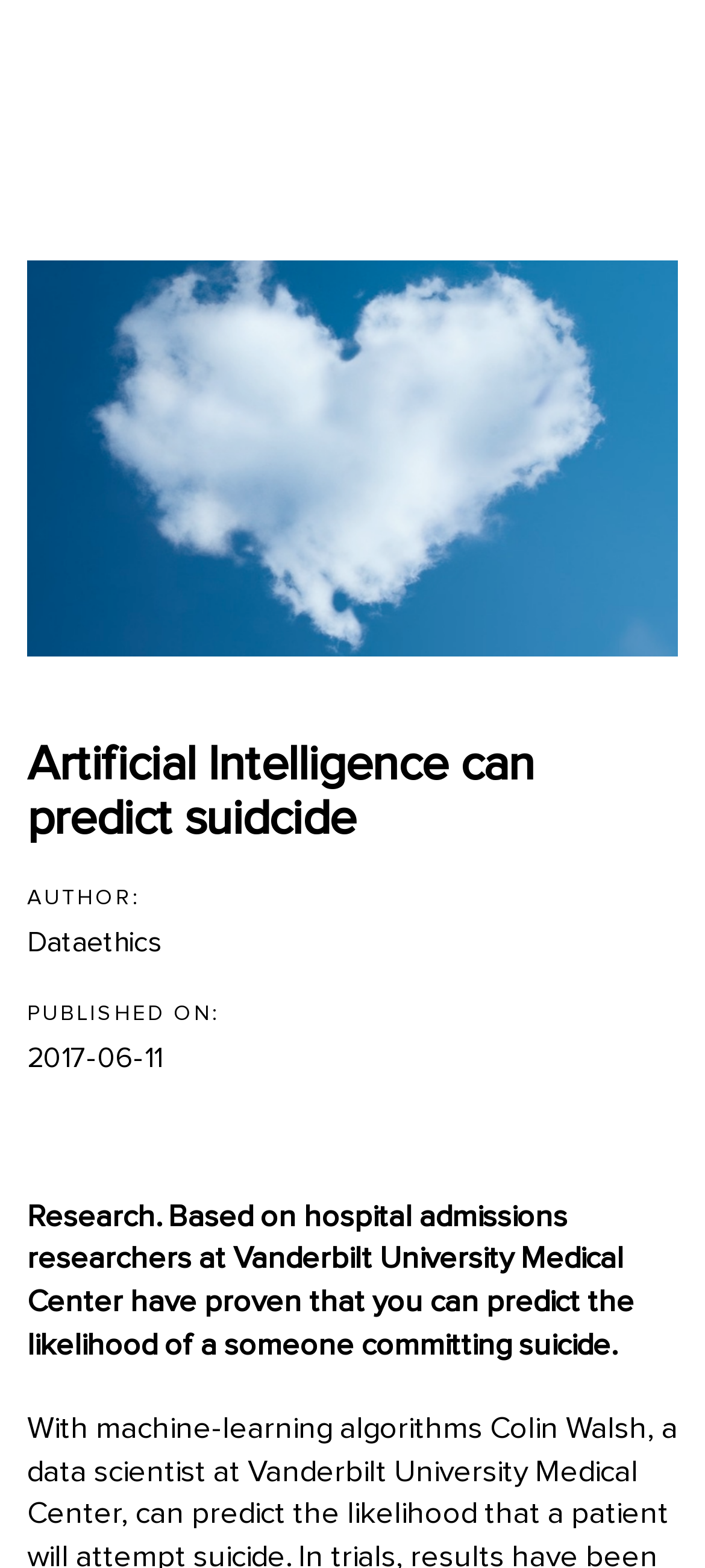What is the name of the research institution?
Look at the image and answer the question with a single word or phrase.

Vanderbilt University Medical Center